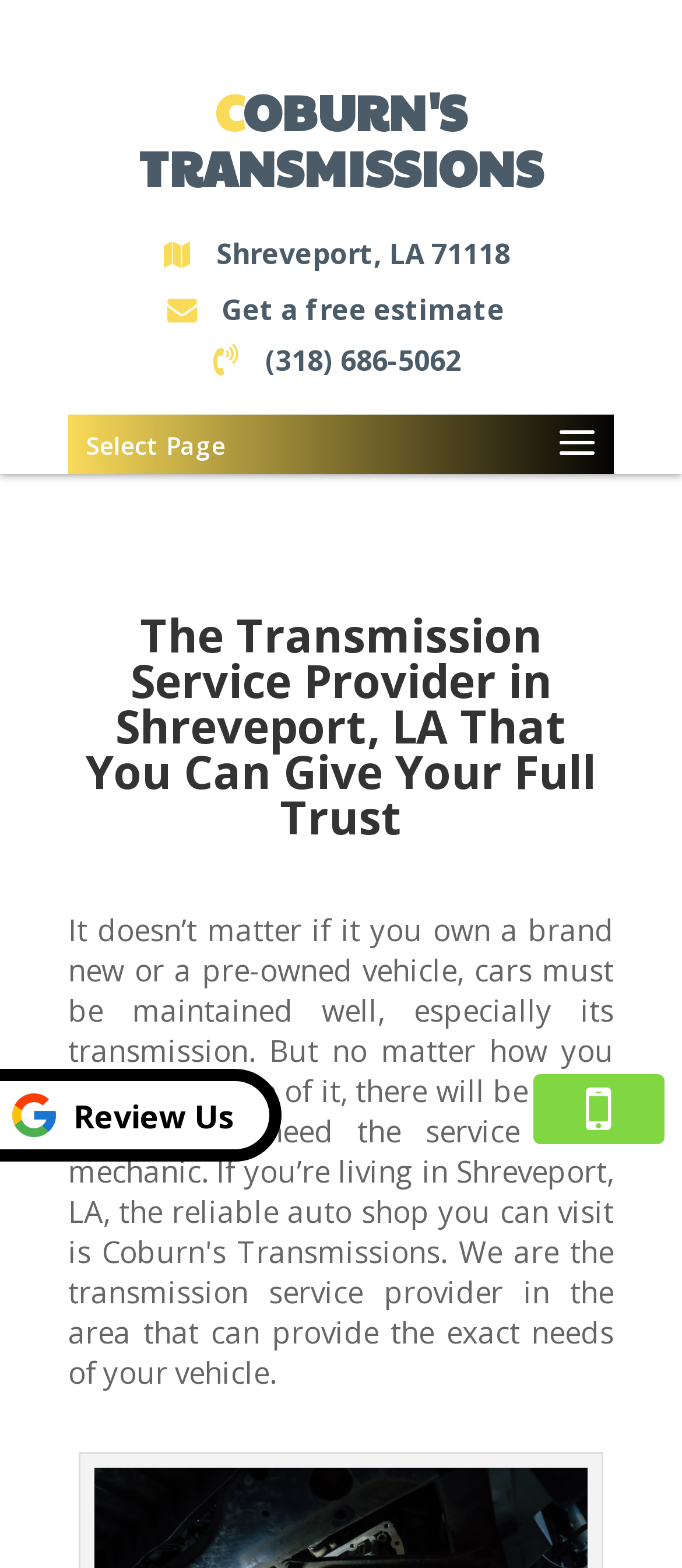Respond with a single word or phrase:
What is the purpose of the transmission service provider?

To provide transmission services